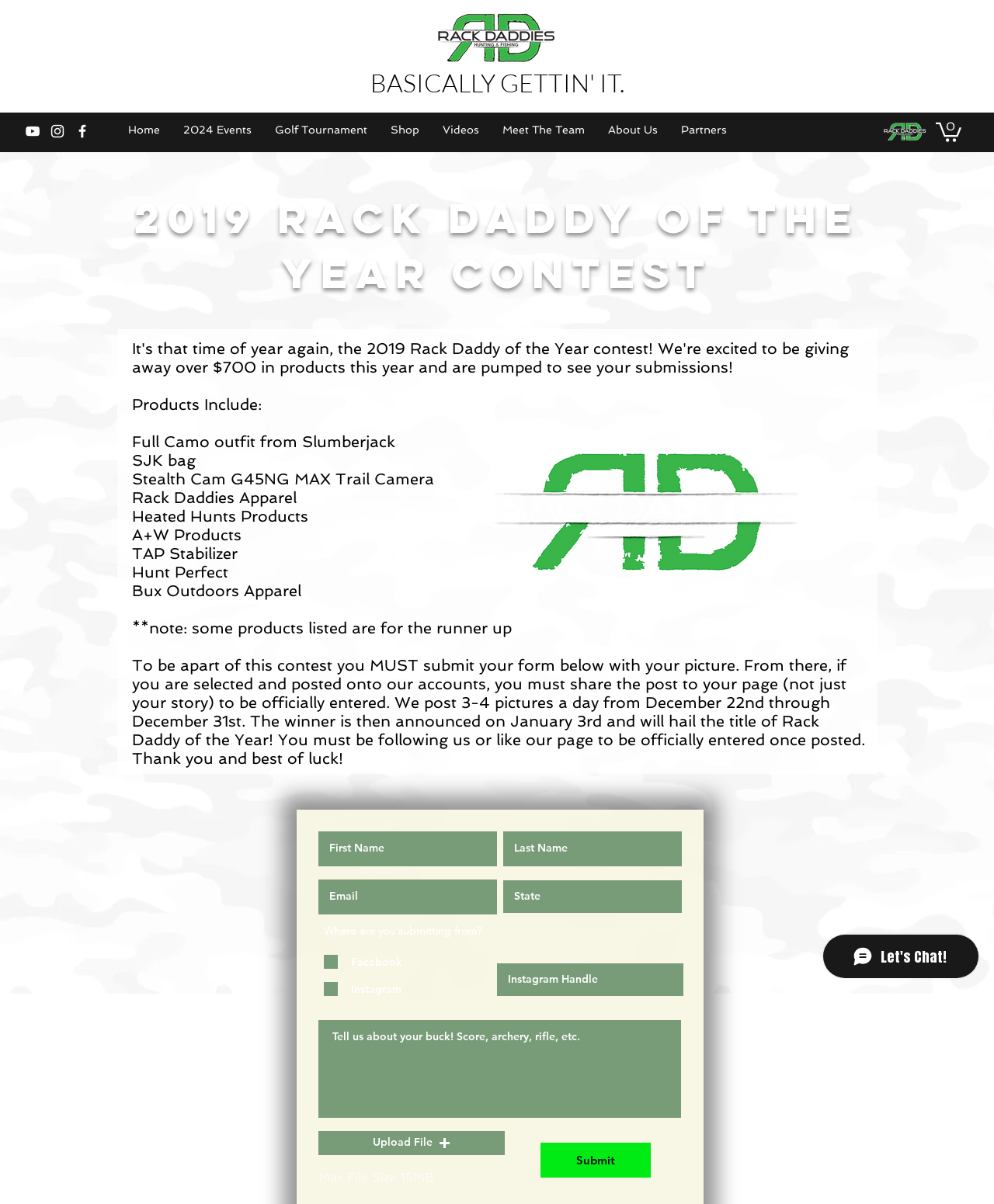What is the function of the 'Upload File' button?
Provide a concise answer using a single word or phrase based on the image.

To upload a file